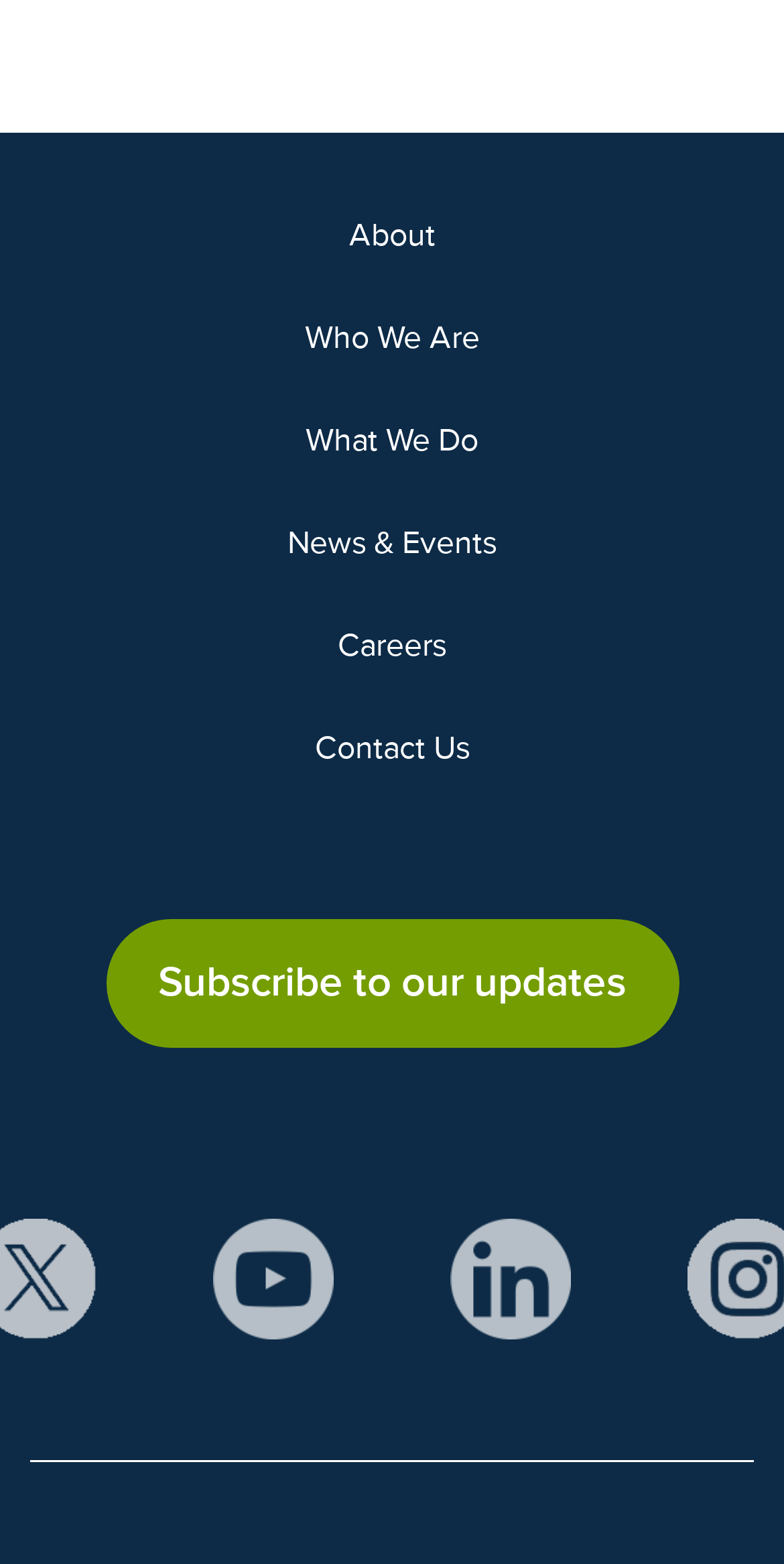Show me the bounding box coordinates of the clickable region to achieve the task as per the instruction: "Visit Who We Are page".

[0.388, 0.205, 0.612, 0.228]